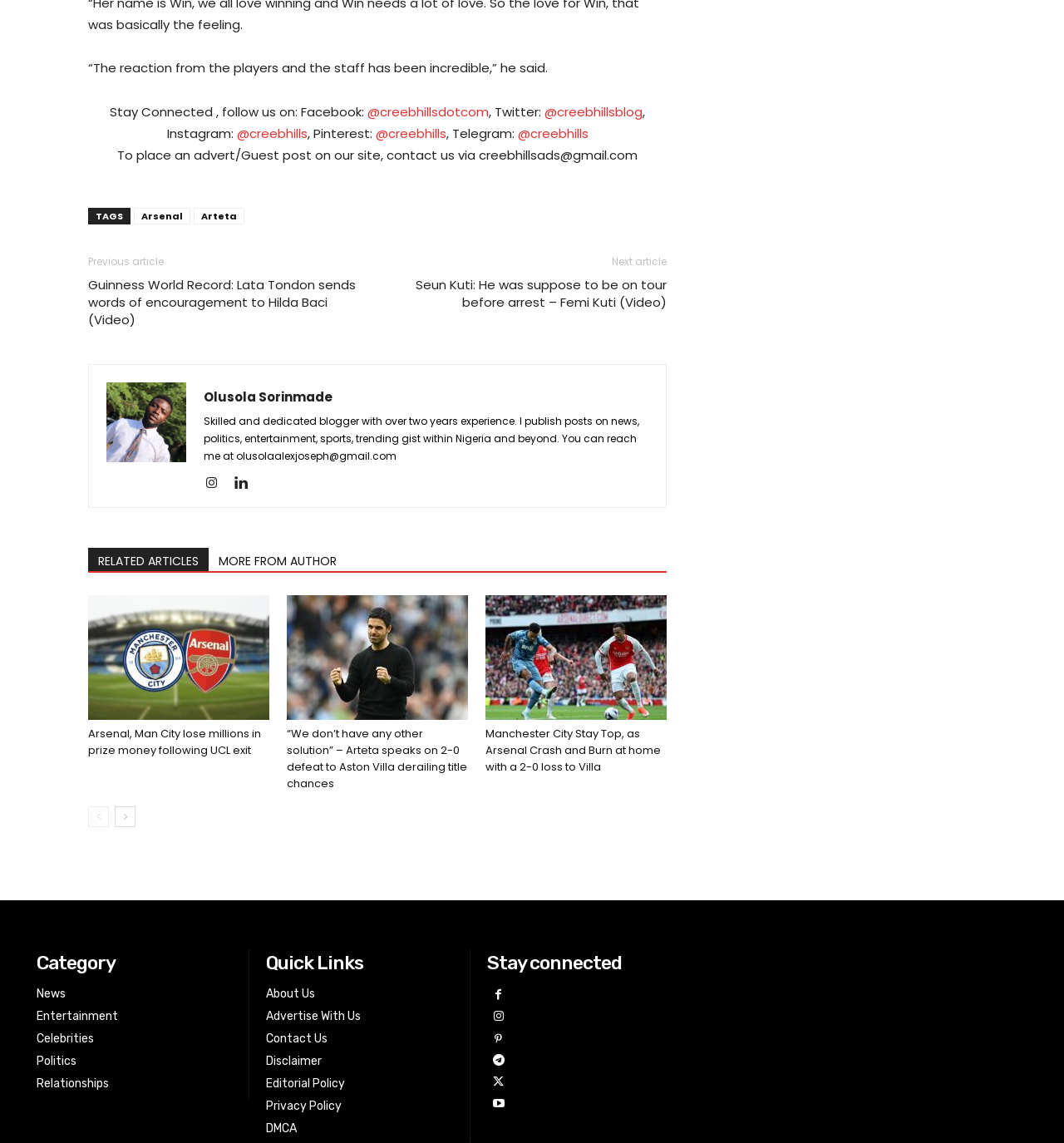What is the category of the article 'Arsenal, Man City lose millions in prize money following UCL exit'?
Please respond to the question with a detailed and thorough explanation.

The category of the article is not explicitly mentioned, but based on the content of the article, it can be inferred that it belongs to the 'News' category, which is one of the categories listed in the webpage.